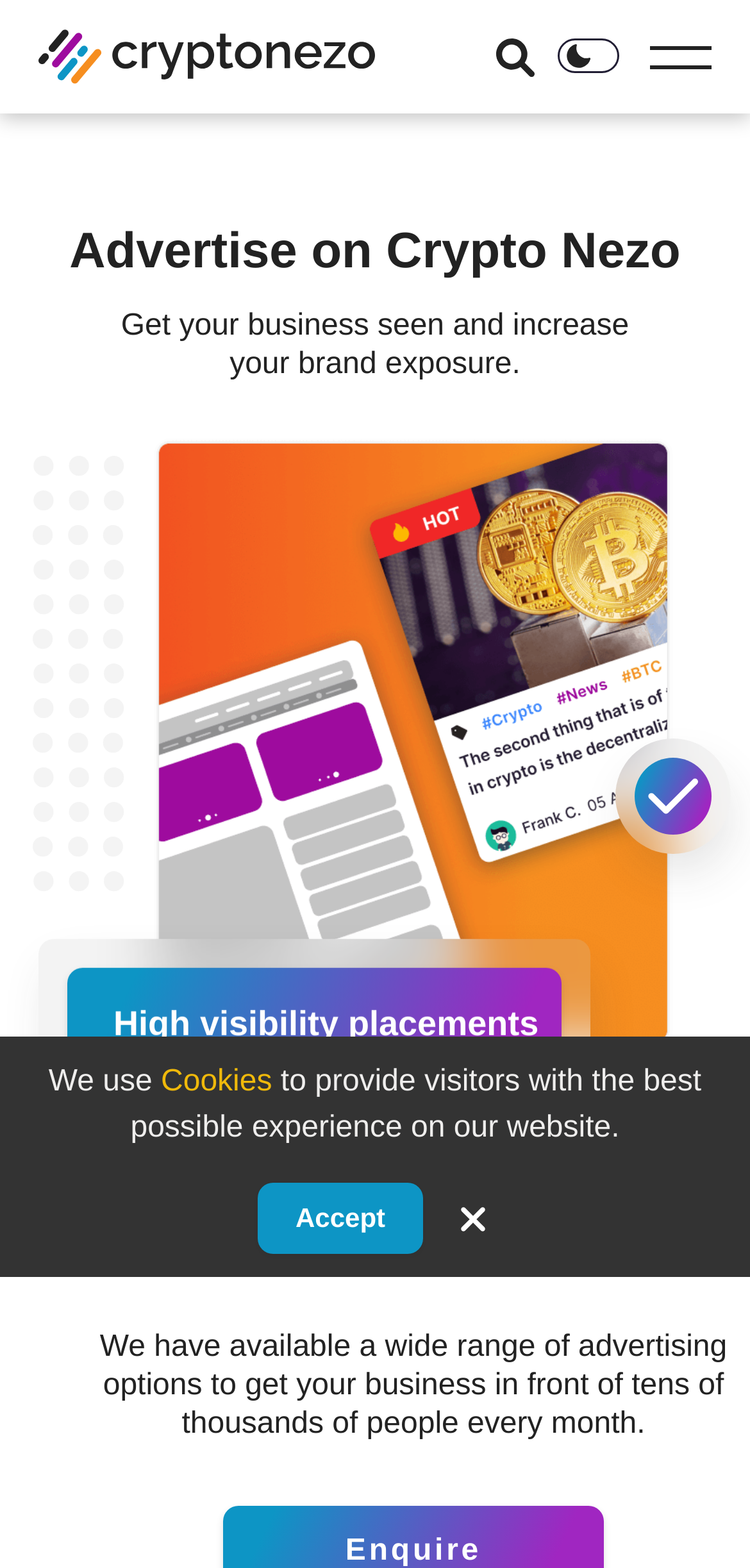Extract the bounding box coordinates for the UI element described as: "aria-label="Open navigation"".

[0.867, 0.017, 0.949, 0.056]